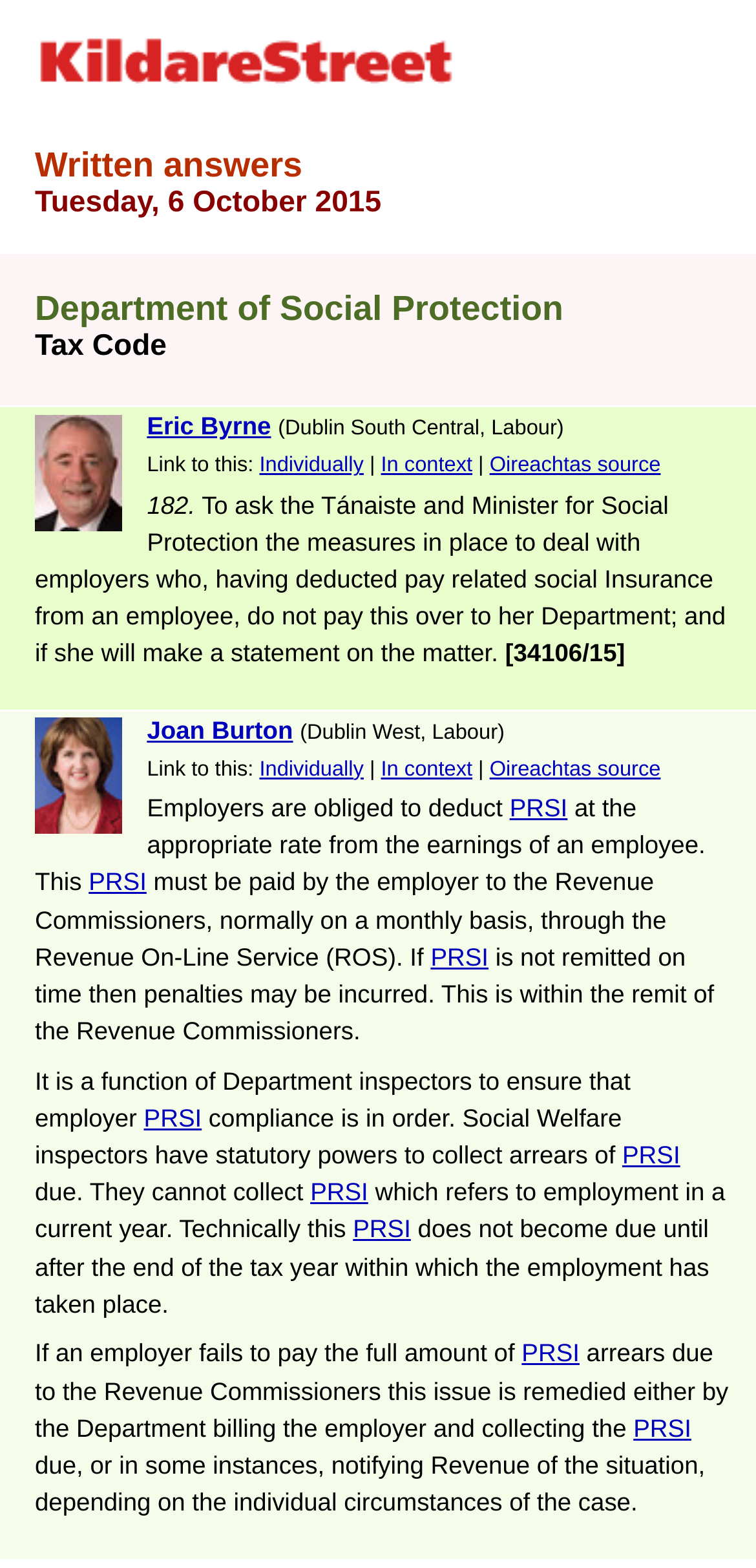Please answer the following question using a single word or phrase: Who is the Minister for Social Protection?

Joan Burton